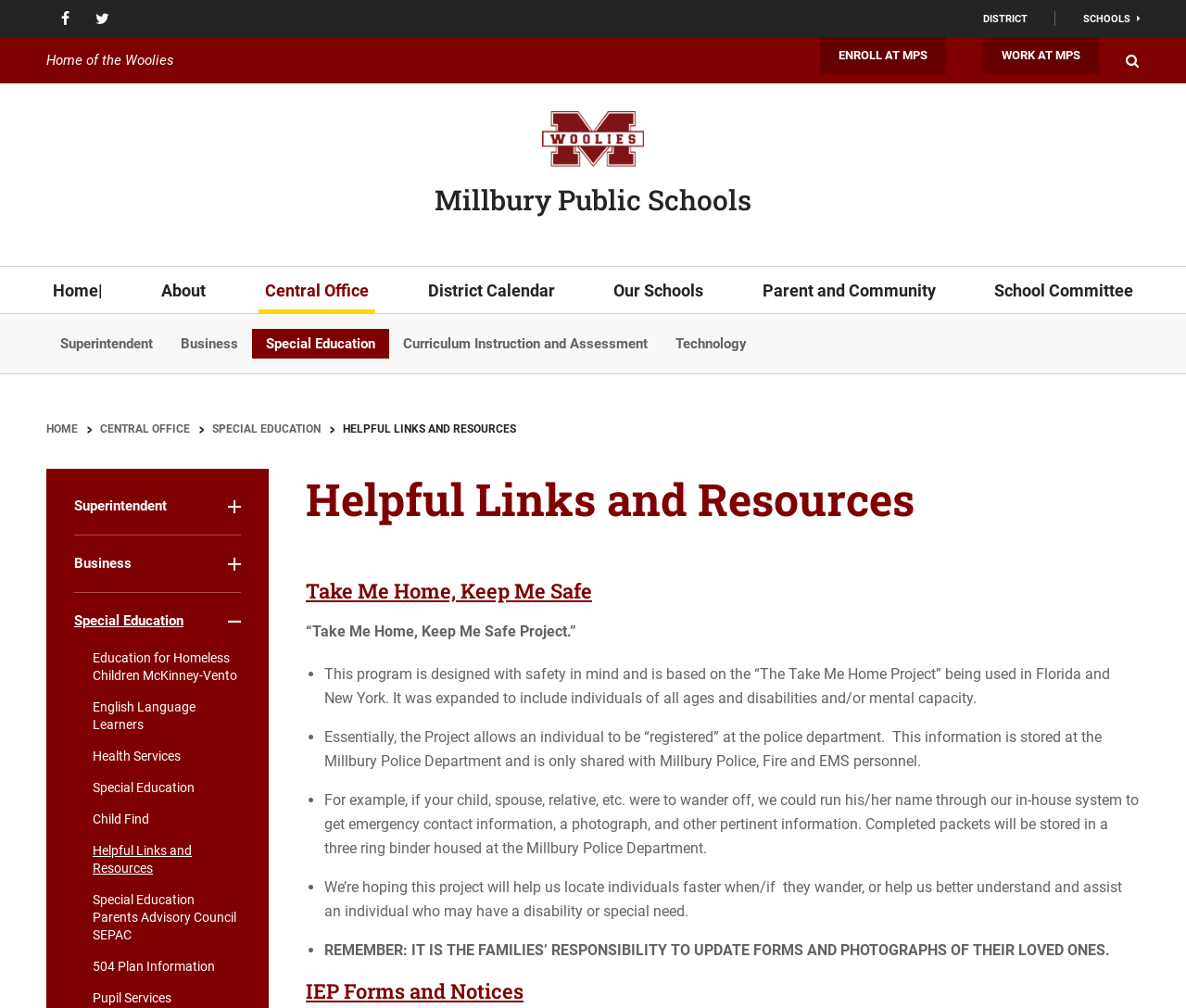Identify the bounding box coordinates of the part that should be clicked to carry out this instruction: "Open Facebook".

[0.039, 0.0, 0.07, 0.037]